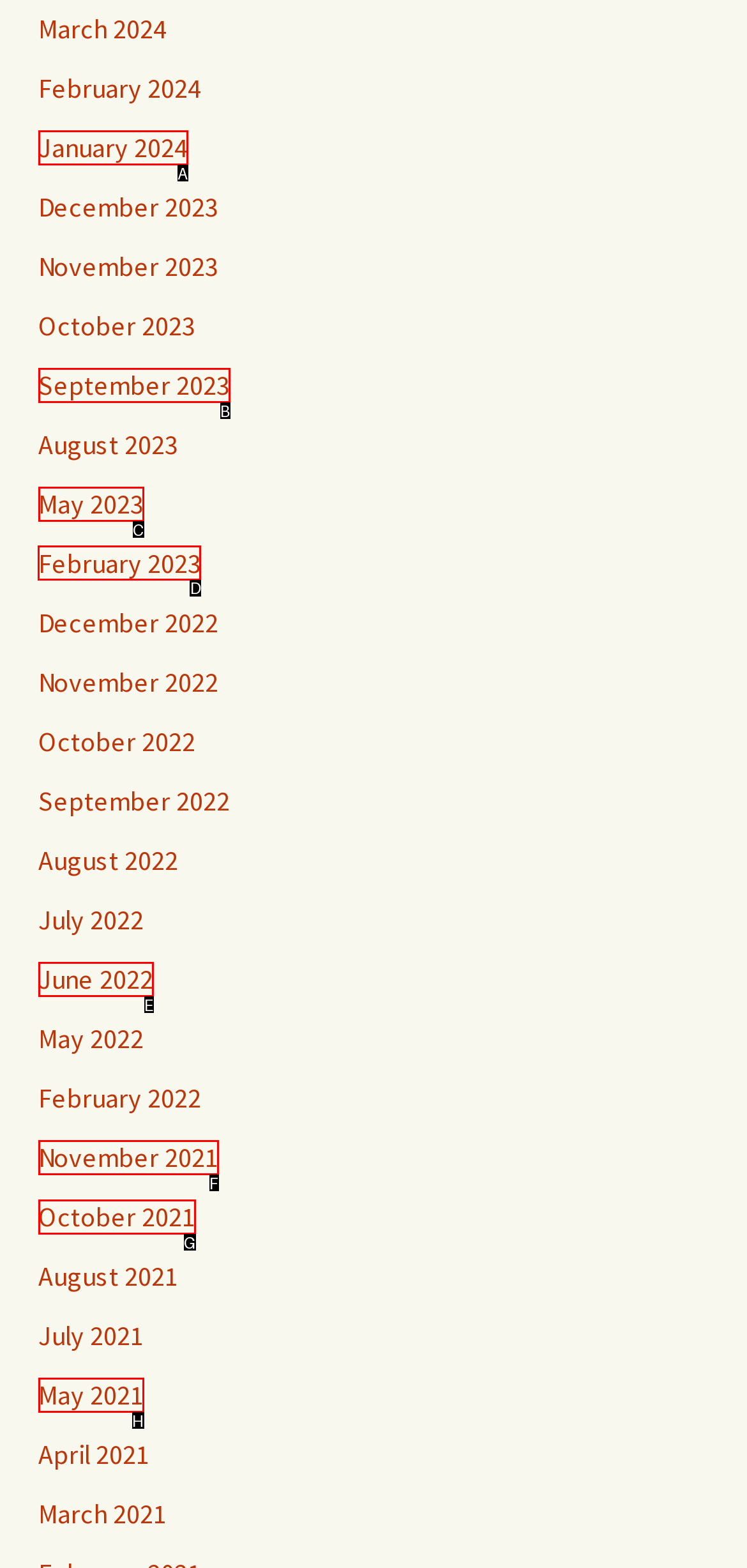Identify which lettered option completes the task: Go to February 2023. Provide the letter of the correct choice.

D